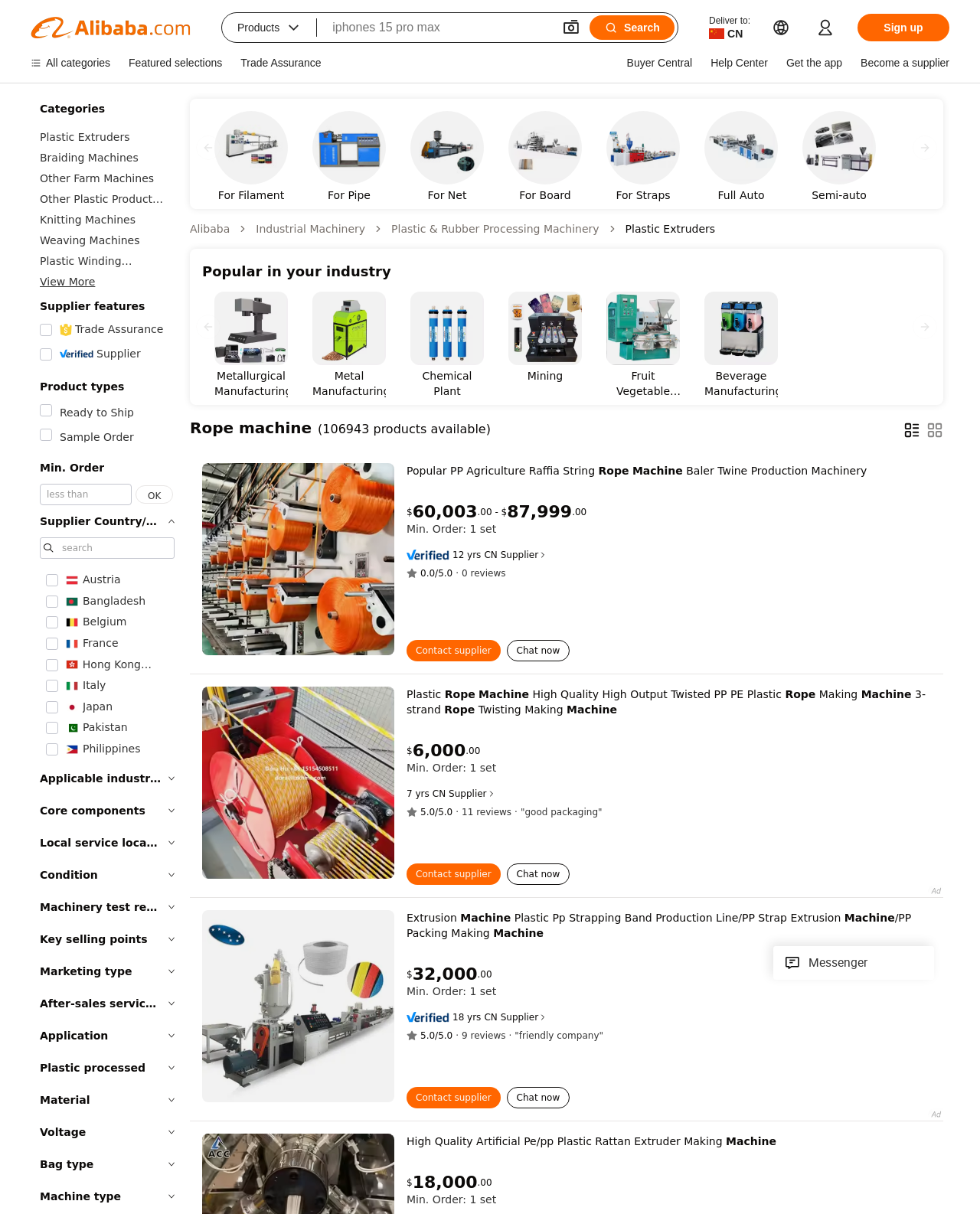Determine the bounding box coordinates of the section I need to click to execute the following instruction: "Get the app". Provide the coordinates as four float numbers between 0 and 1, i.e., [left, top, right, bottom].

[0.802, 0.047, 0.859, 0.057]